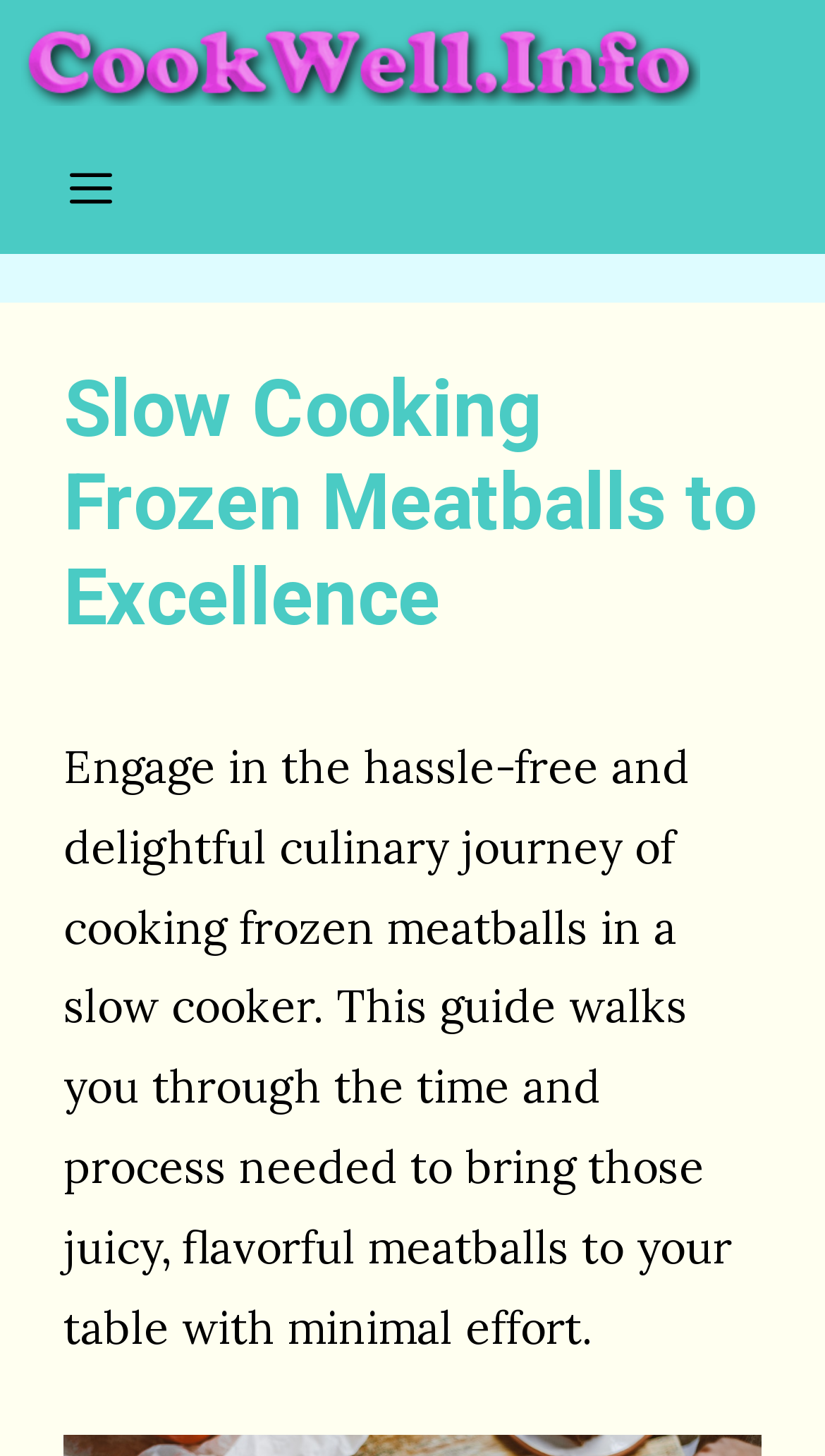Bounding box coordinates must be specified in the format (top-left x, top-left y, bottom-right x, bottom-right y). All values should be floating point numbers between 0 and 1. What are the bounding box coordinates of the UI element described as: Menu

[0.0, 0.087, 0.187, 0.174]